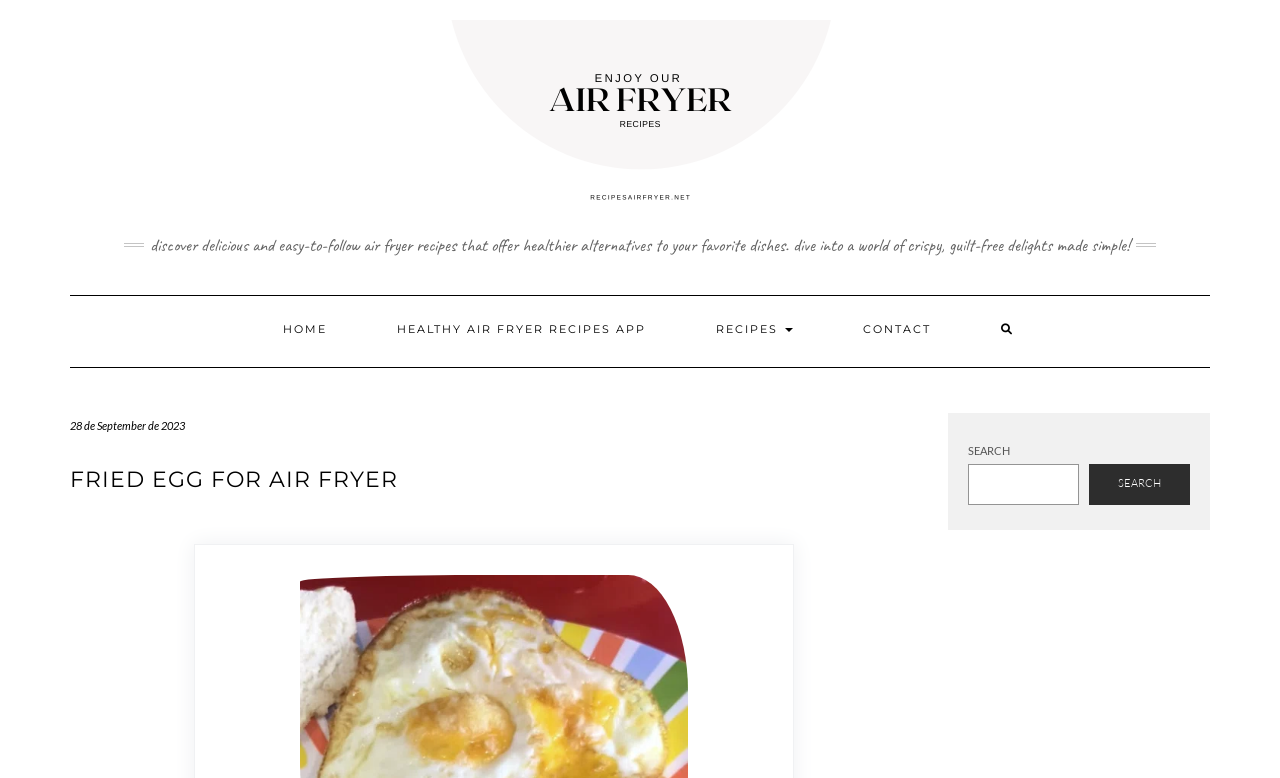Using the webpage screenshot, locate the HTML element that fits the following description and provide its bounding box: "Healthy Air Fryer Recipes App".

[0.289, 0.38, 0.525, 0.465]